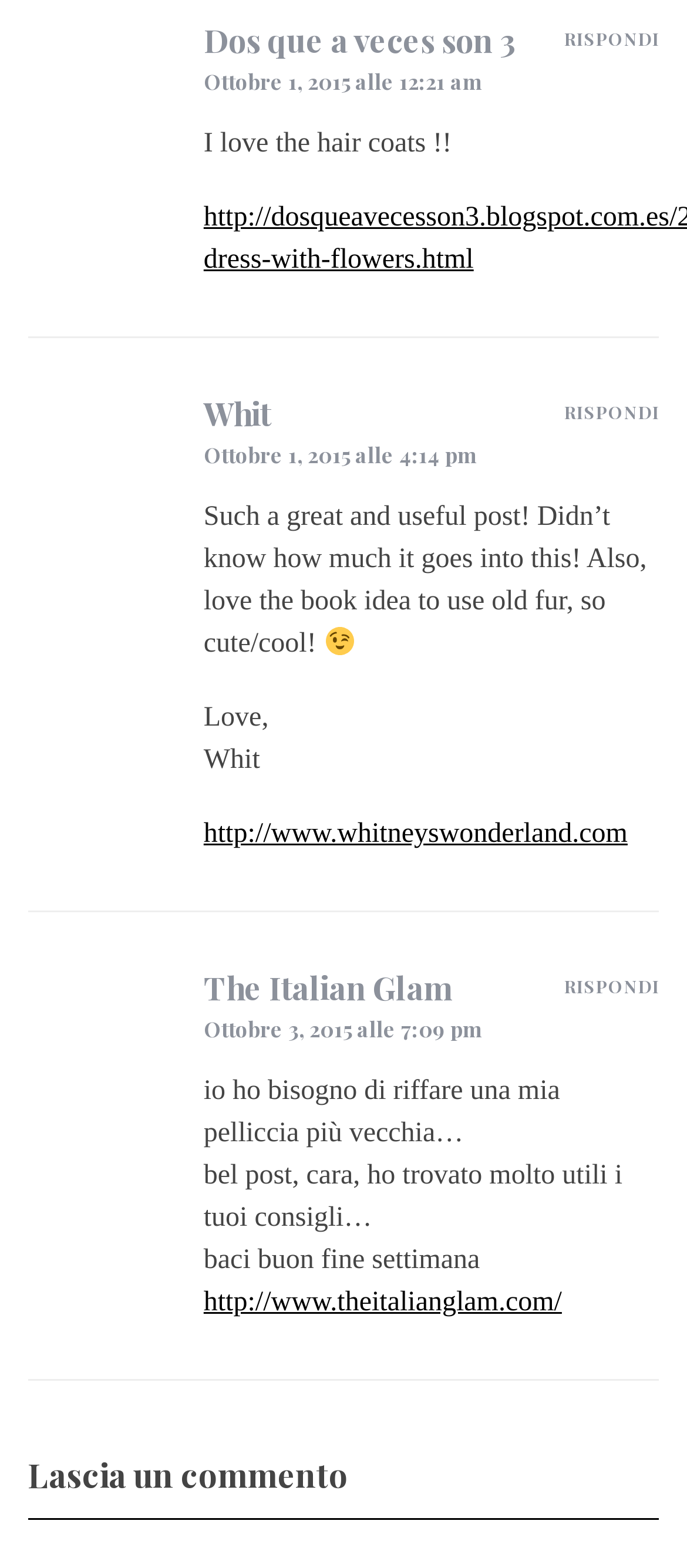Determine the coordinates of the bounding box for the clickable area needed to execute this instruction: "View Facebook page".

None